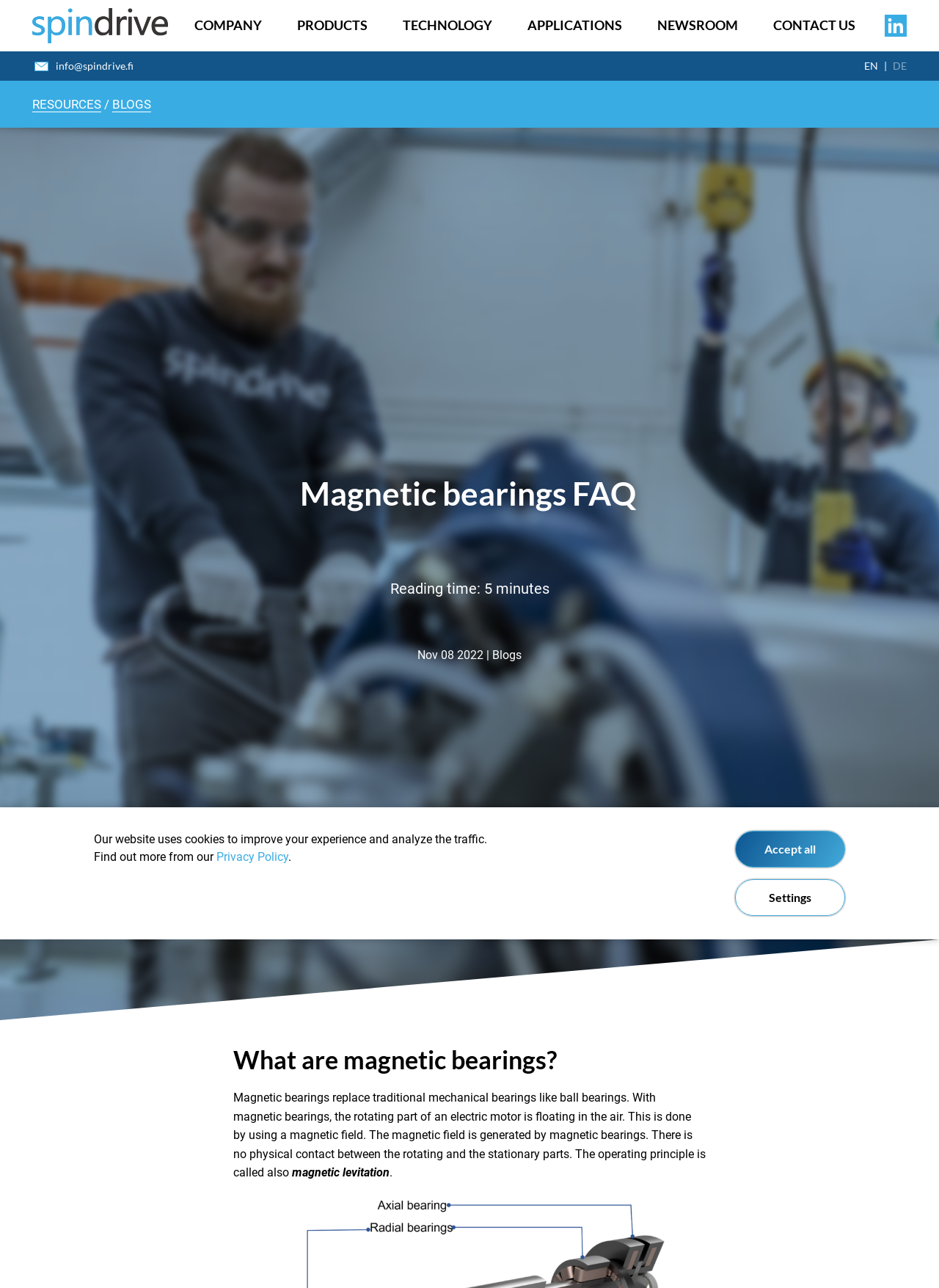Identify the bounding box coordinates for the UI element described by the following text: "Privacy Policy". Provide the coordinates as four float numbers between 0 and 1, in the format [left, top, right, bottom].

[0.23, 0.66, 0.307, 0.671]